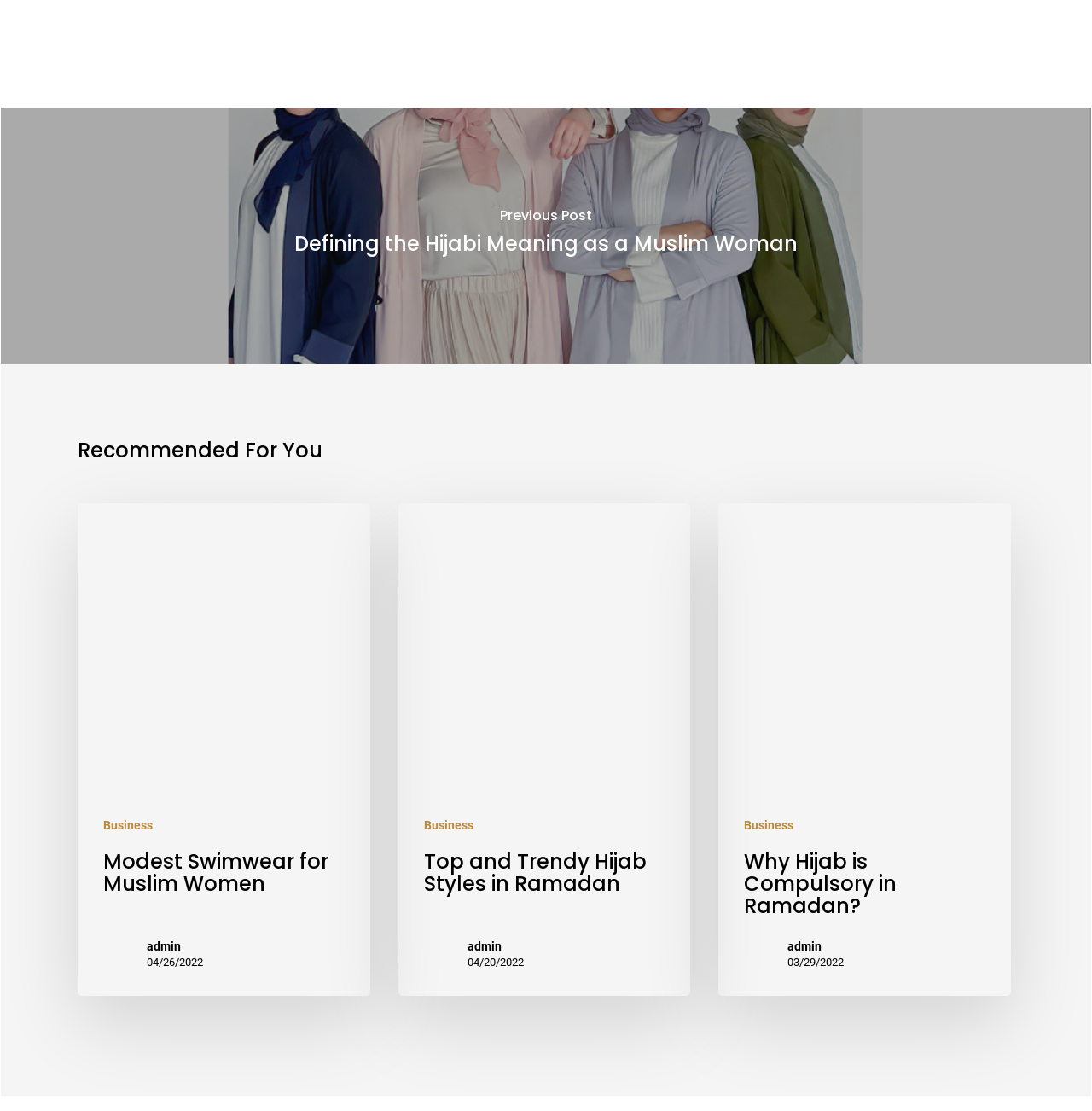Please find the bounding box for the UI element described by: "parent_node: Previous Post".

[0.001, 0.097, 0.999, 0.327]